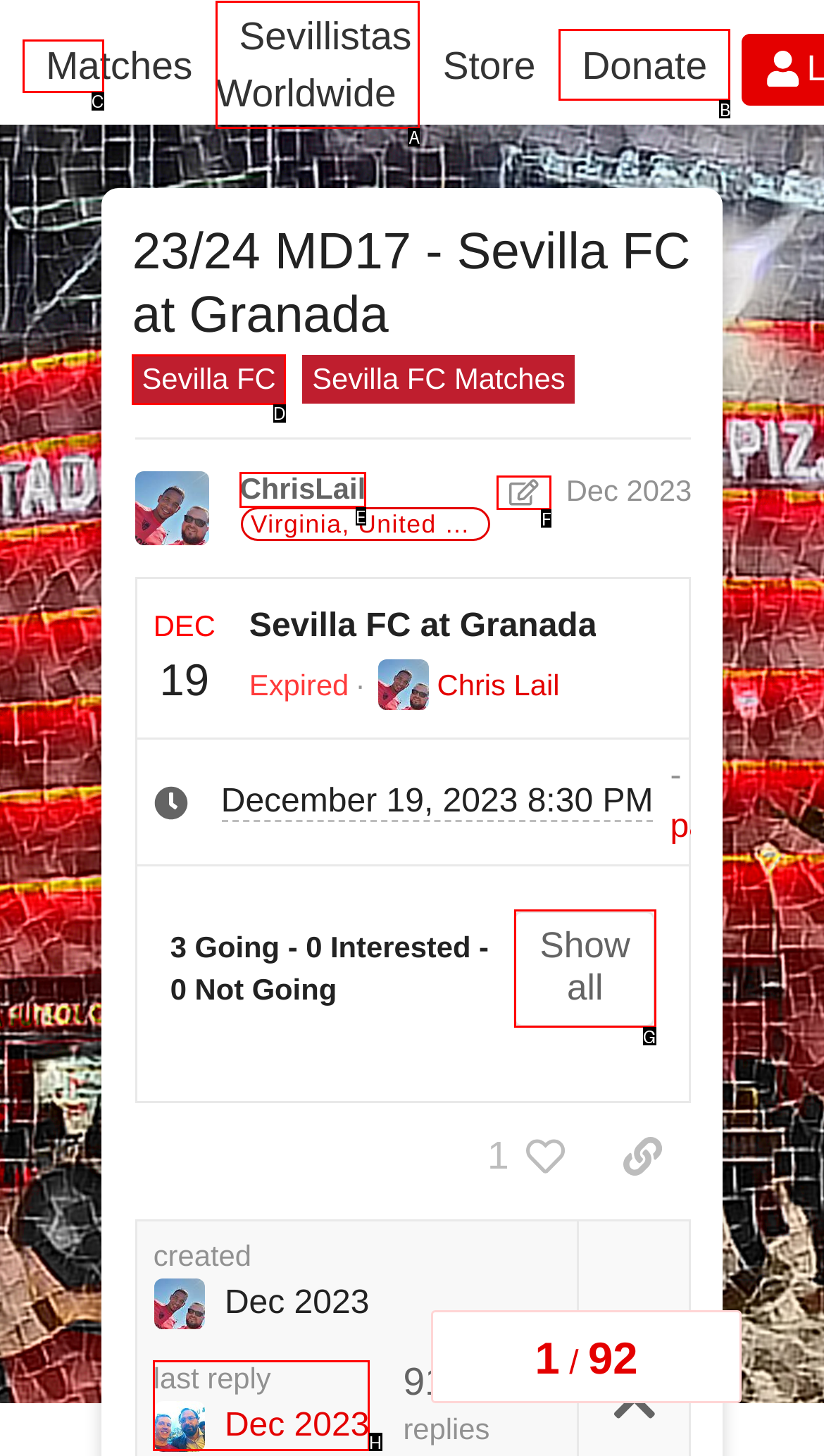Point out which UI element to click to complete this task: Click on the 'Donate' button
Answer with the letter corresponding to the right option from the available choices.

B